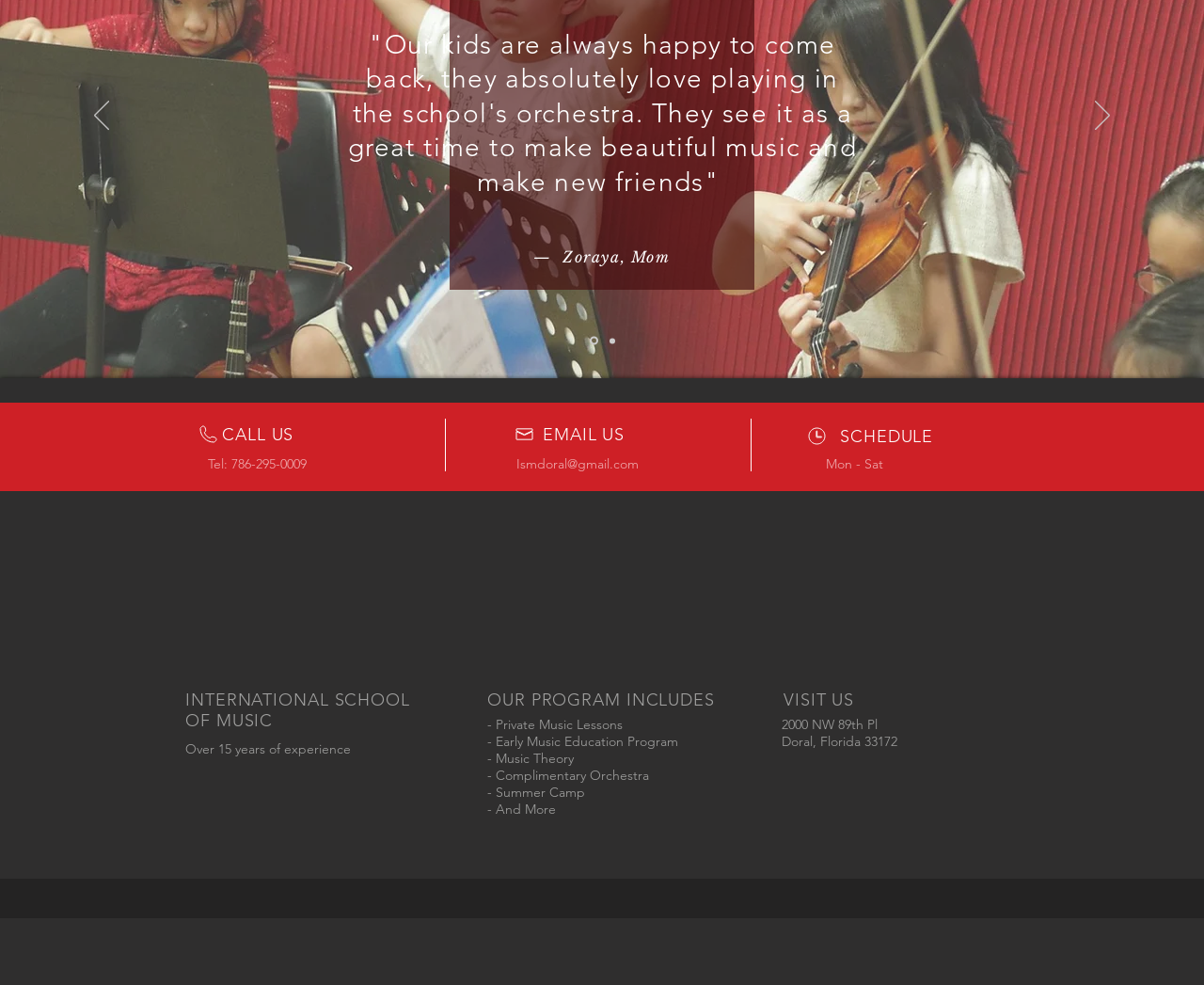What social media platforms are available?
Using the image, respond with a single word or phrase.

Facebook, YouTube, Instagram